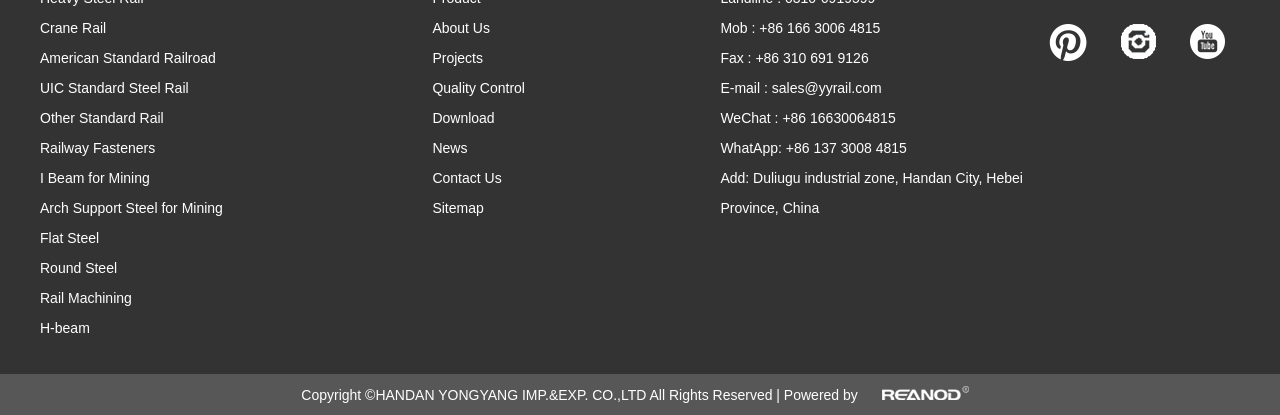Please determine the bounding box coordinates of the section I need to click to accomplish this instruction: "View previous post: How does the USB drive work".

None